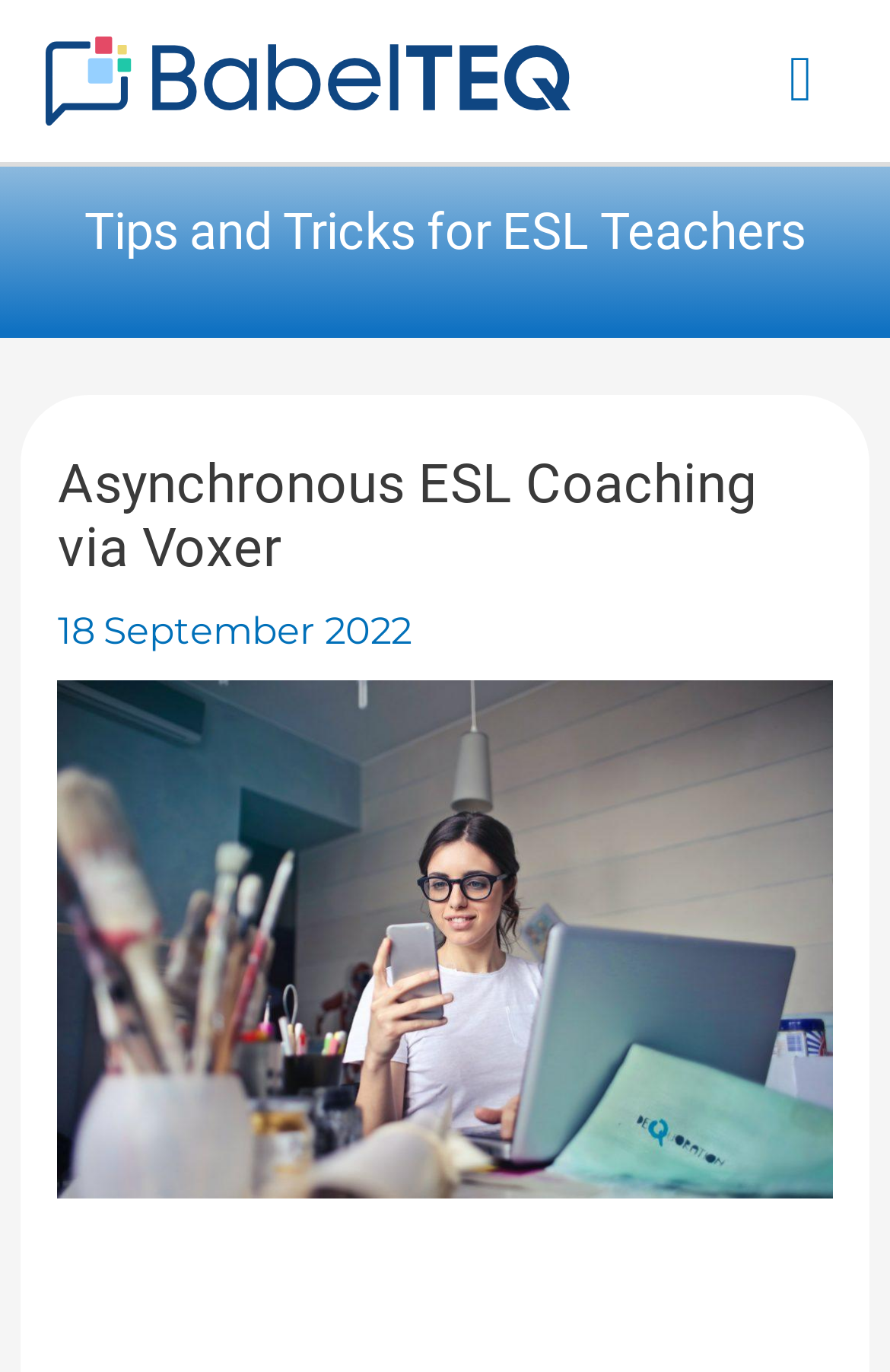Identify the bounding box coordinates for the UI element that matches this description: "Main Menu".

[0.851, 0.01, 0.949, 0.108]